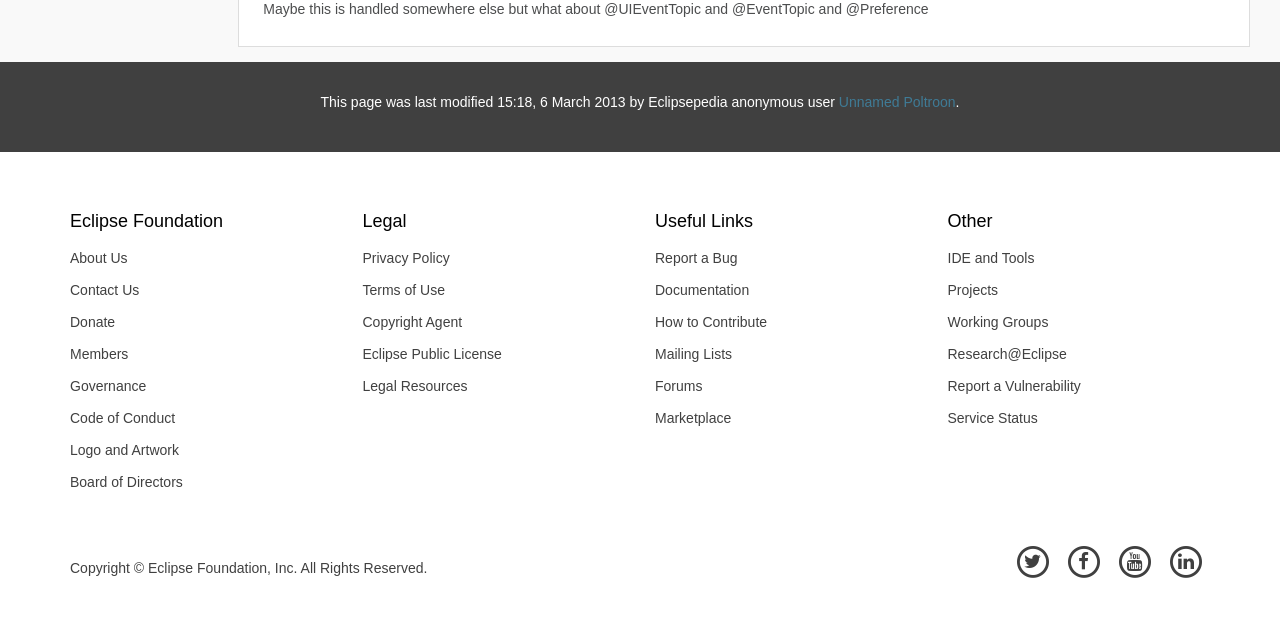Find the bounding box coordinates of the area that needs to be clicked in order to achieve the following instruction: "Read the Privacy Policy". The coordinates should be specified as four float numbers between 0 and 1, i.e., [left, top, right, bottom].

[0.271, 0.393, 0.488, 0.444]